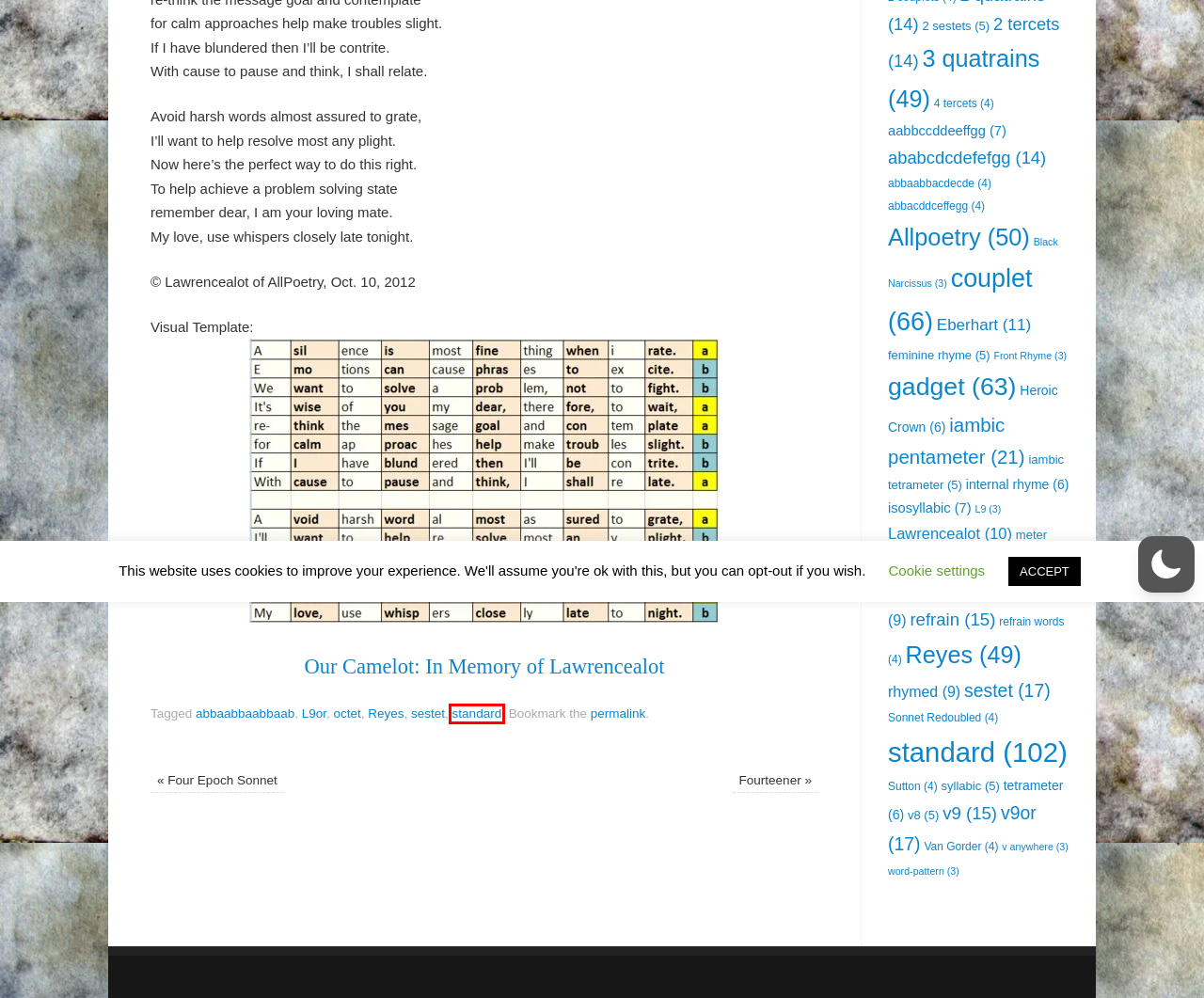You are looking at a webpage screenshot with a red bounding box around an element. Pick the description that best matches the new webpage after interacting with the element in the red bounding box. The possible descriptions are:
A. iambic tetrameter – Every Sonnet
B. quatorzain – Every Sonnet
C. isosyllabic – Every Sonnet
D. standard – Every Sonnet
E. Memorial Tribute to Lawrencealot – Every Sonnet
F. abbaabbacdecde – Every Sonnet
G. Fourteener – Every Sonnet
H. v9 – Every Sonnet

D